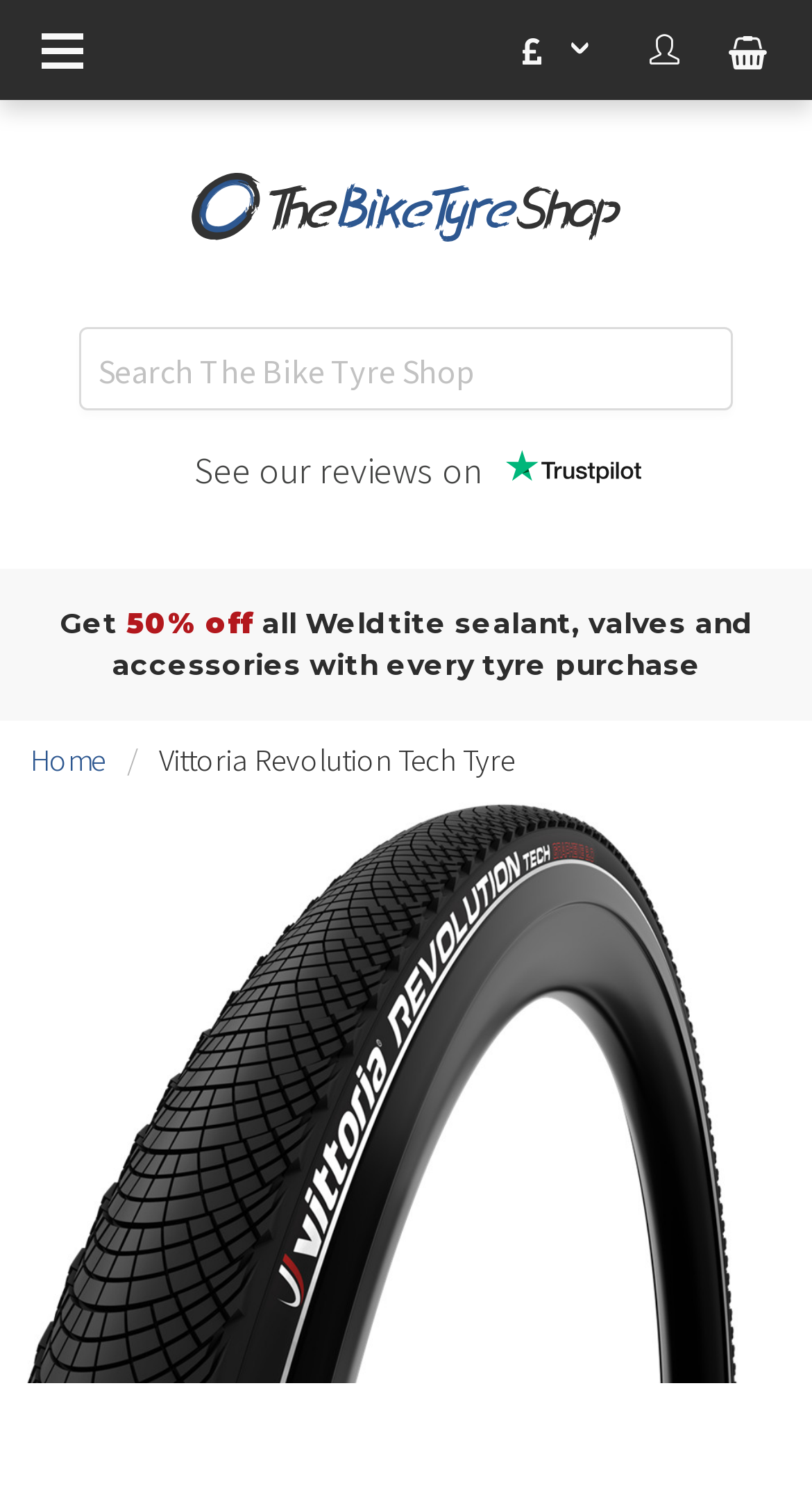Provide a brief response using a word or short phrase to this question:
What is the current promotion?

50% off Weldtite products